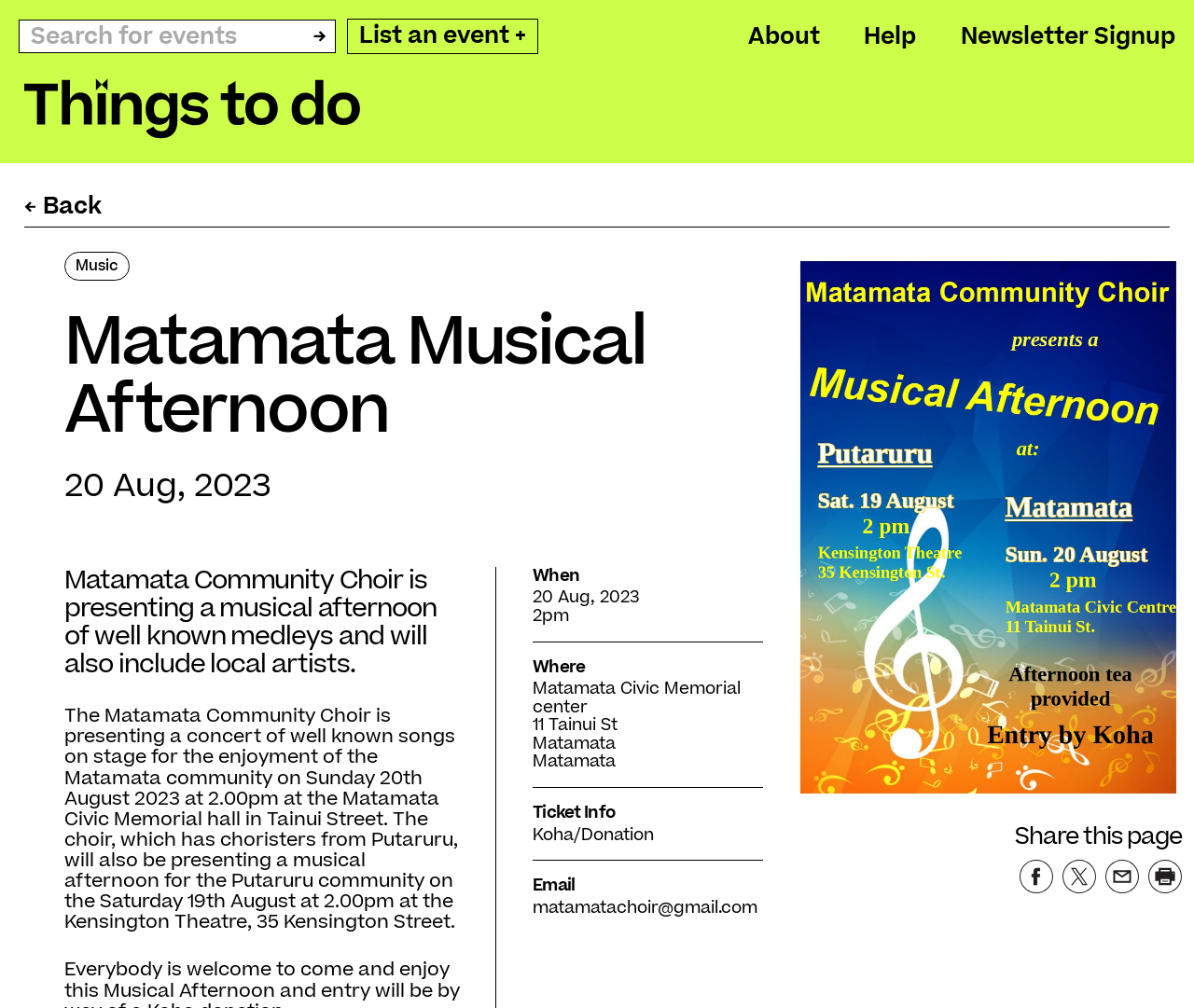Determine the bounding box coordinates of the clickable element to complete this instruction: "List an event". Provide the coordinates in the format of four float numbers between 0 and 1, [left, top, right, bottom].

[0.291, 0.019, 0.451, 0.054]